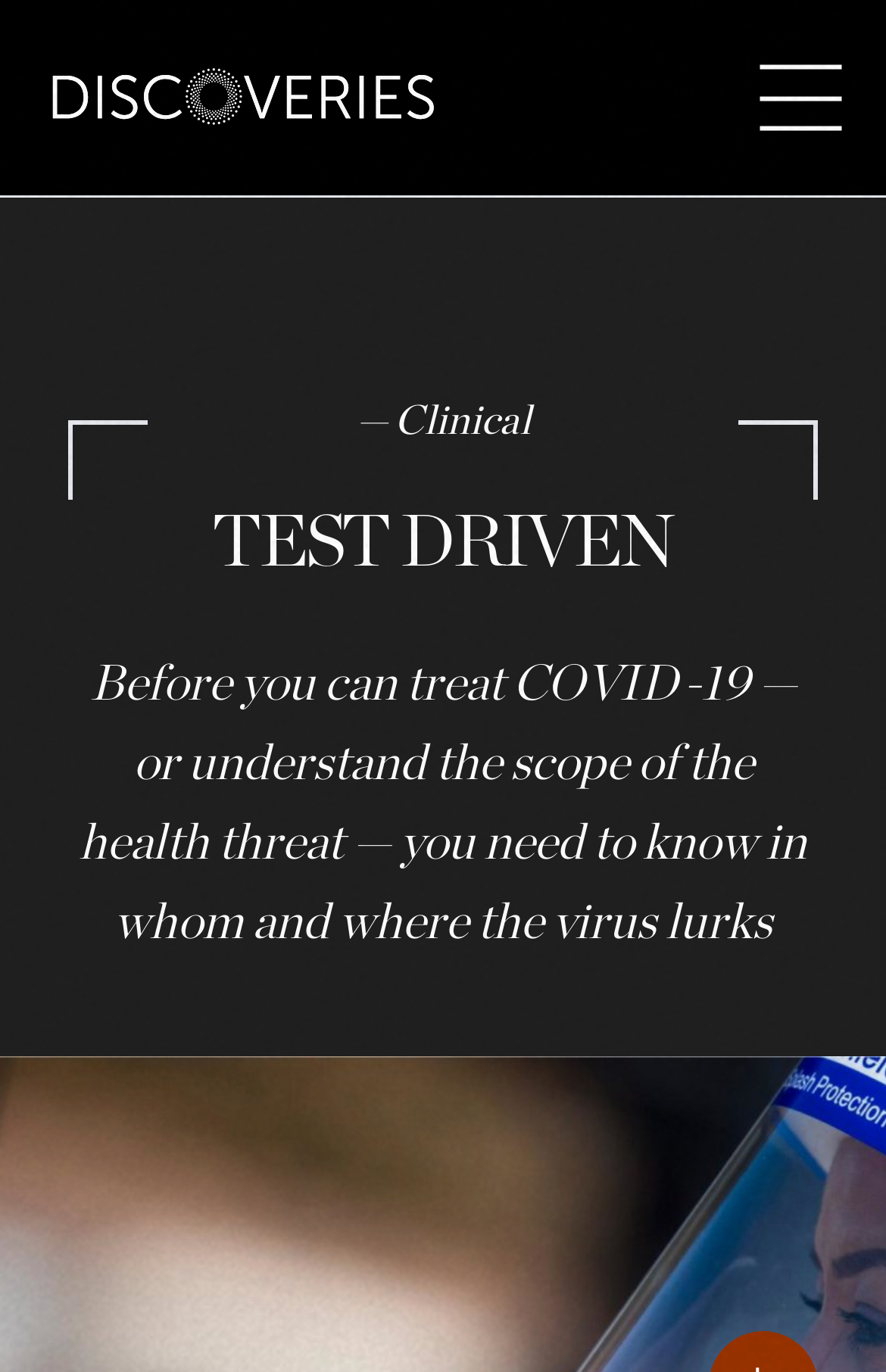Answer the question using only a single word or phrase: 
What is the tone of the webpage?

Informative